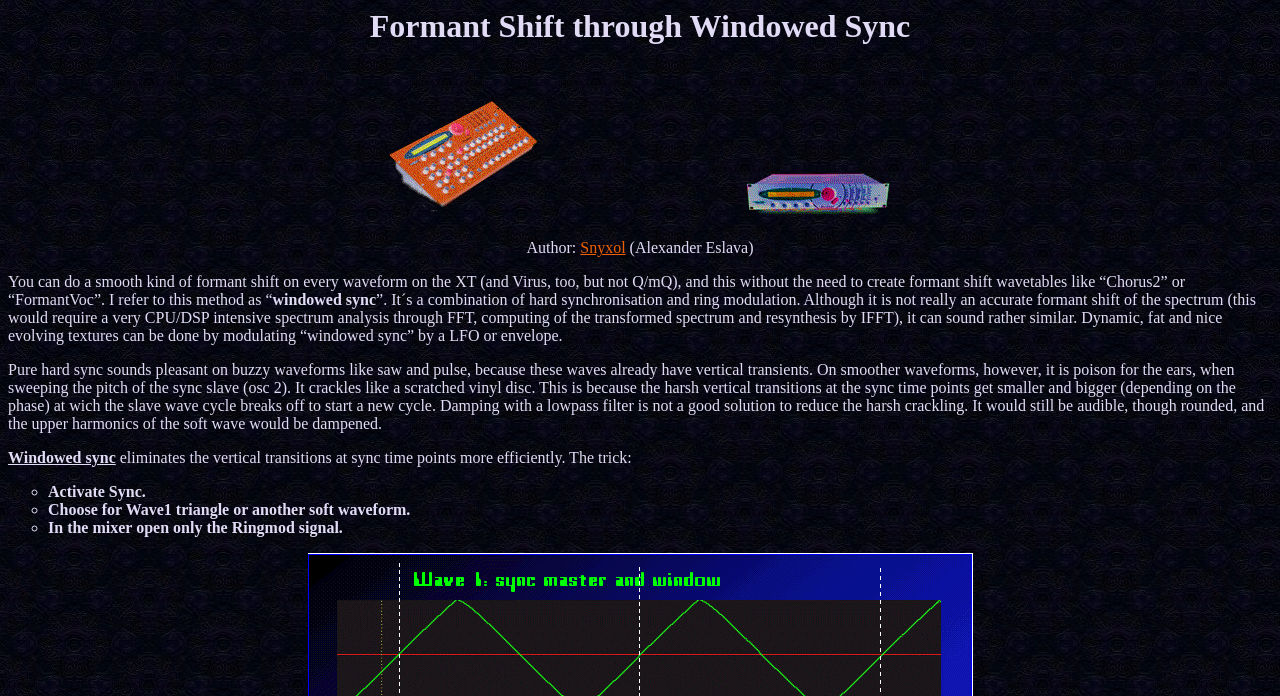Respond to the question below with a single word or phrase:
What is the author's name?

Snyxol